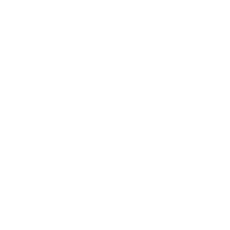Provide a brief response to the question using a single word or phrase: 
What is the aesthetic of the logo?

Clean and modern